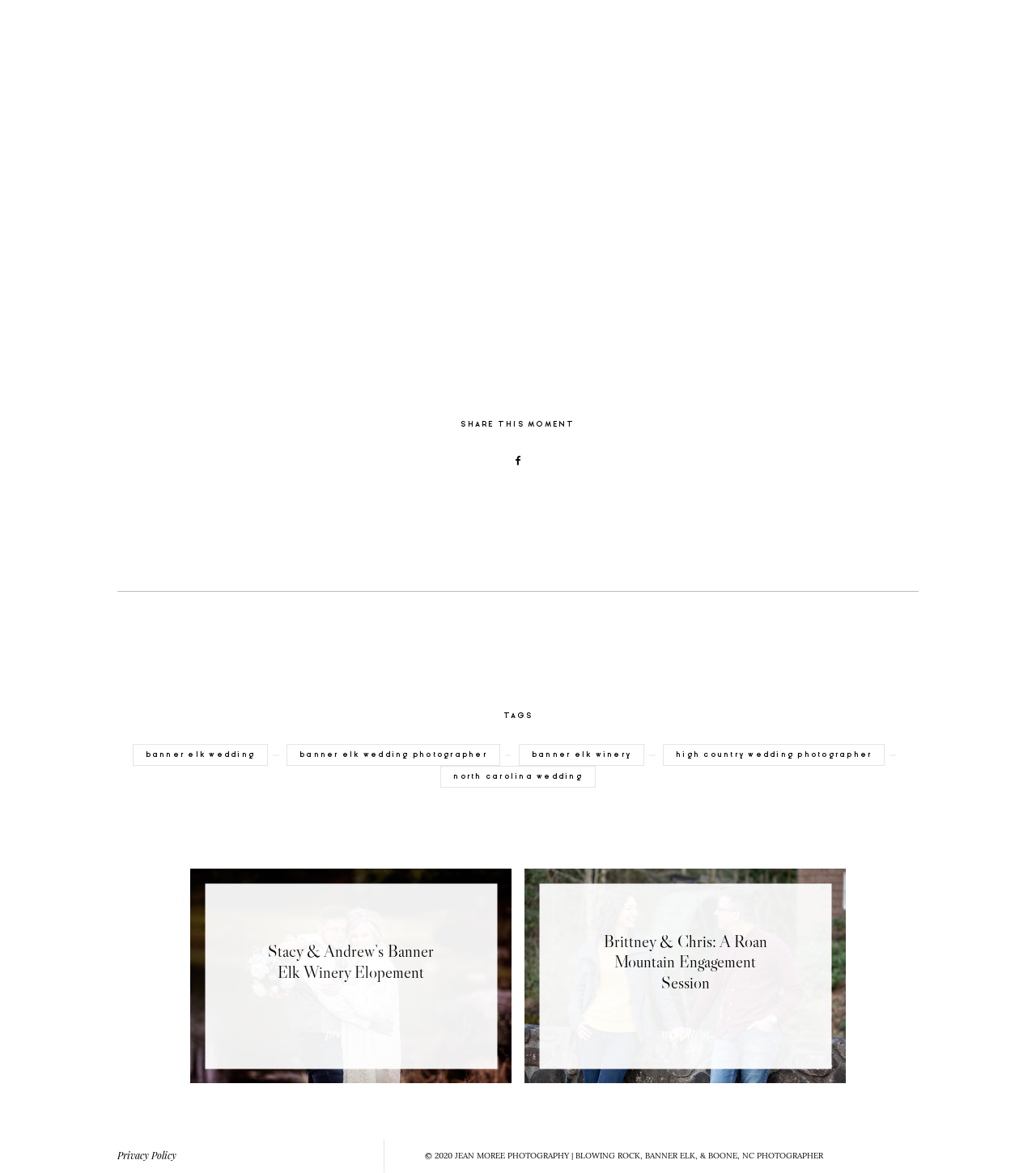Please identify the bounding box coordinates of the element I need to click to follow this instruction: "Click on 'SHARE THIS MOMENT'".

[0.113, 0.359, 0.887, 0.365]